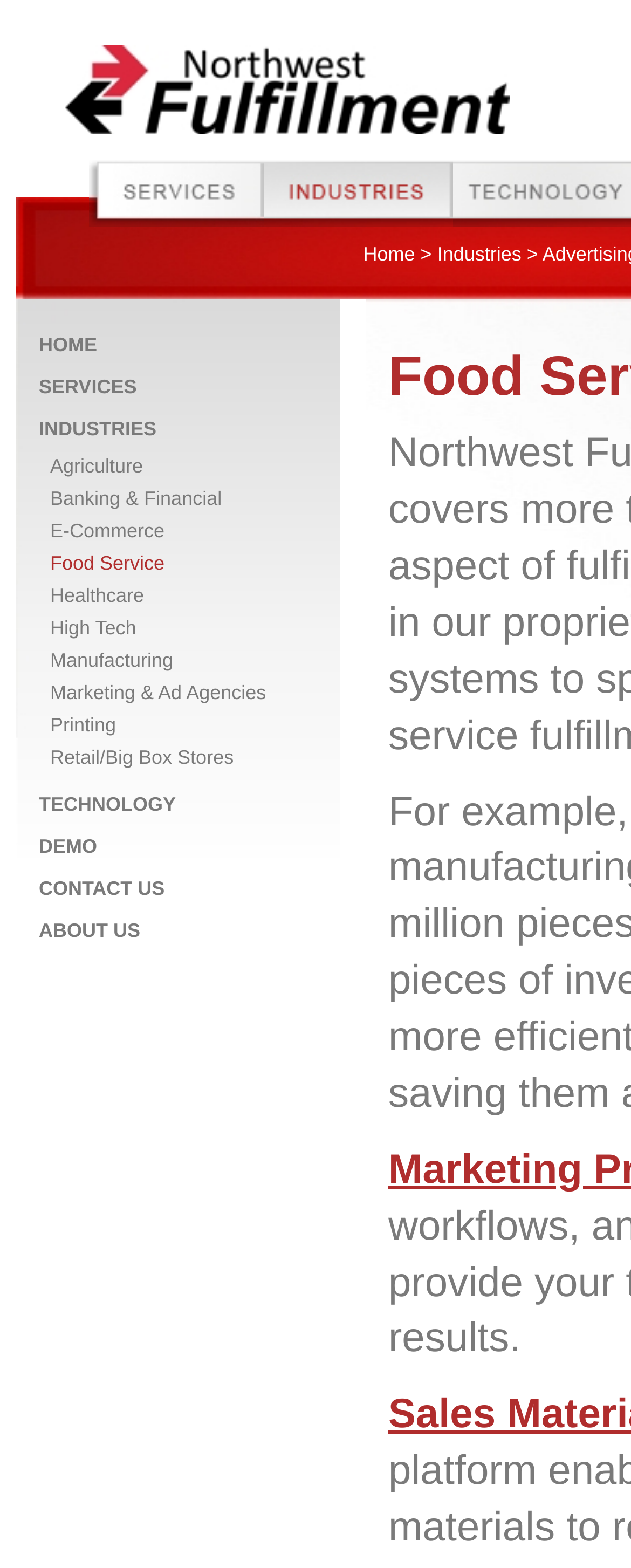Using the provided element description: "ABOUT US", identify the bounding box coordinates. The coordinates should be four floats between 0 and 1 in the order [left, top, right, bottom].

[0.062, 0.586, 0.222, 0.601]